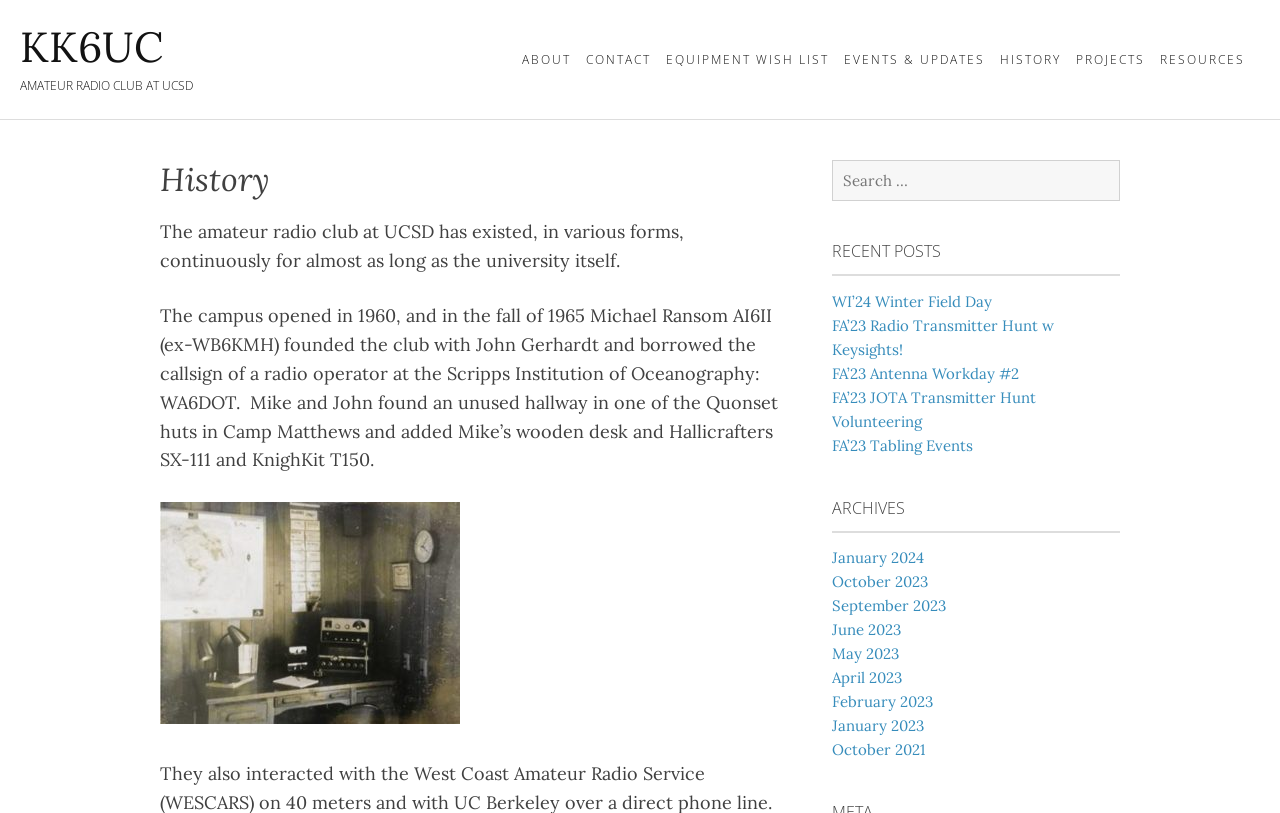Highlight the bounding box coordinates of the region I should click on to meet the following instruction: "Explore the January 2024 archives".

[0.65, 0.674, 0.722, 0.698]